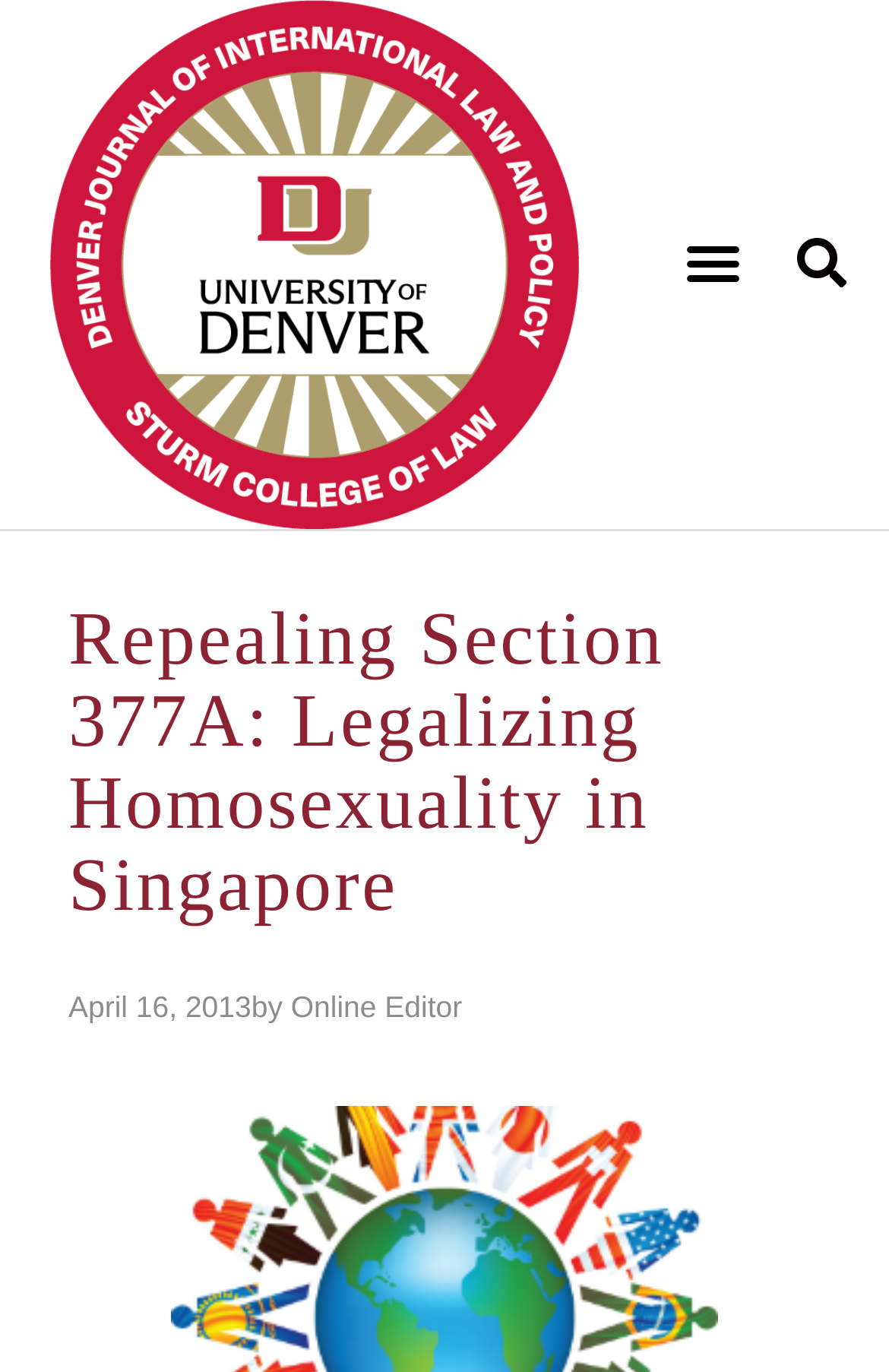From the screenshot, find the bounding box of the UI element matching this description: "Search". Supply the bounding box coordinates in the form [left, top, right, bottom], each a float between 0 and 1.

[0.867, 0.155, 0.983, 0.23]